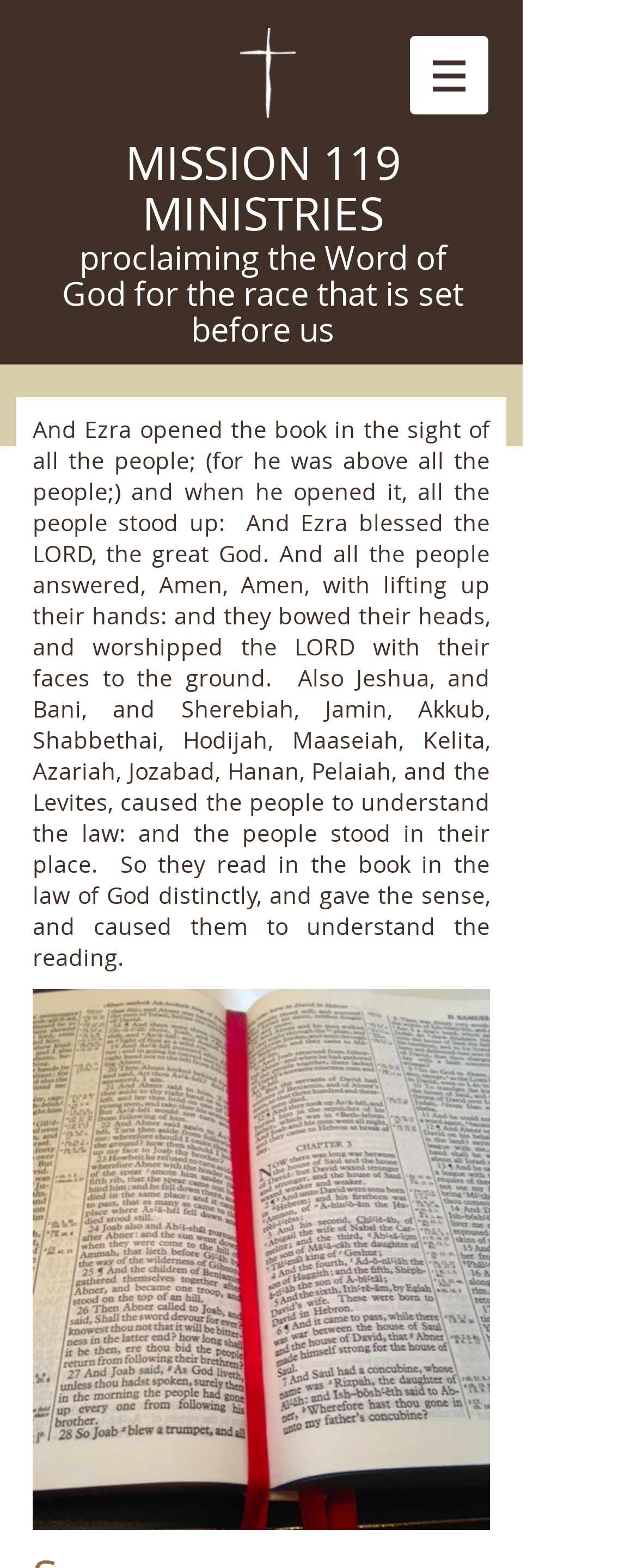Analyze the image and deliver a detailed answer to the question: What is the content of the sermon?

The content of the sermon can be found in the StaticText element, which contains a passage from the Bible. The passage starts with 'And Ezra opened the book in the sight of all the people; (for he was above all the people;) and when he opened it, all the people stood up...'.